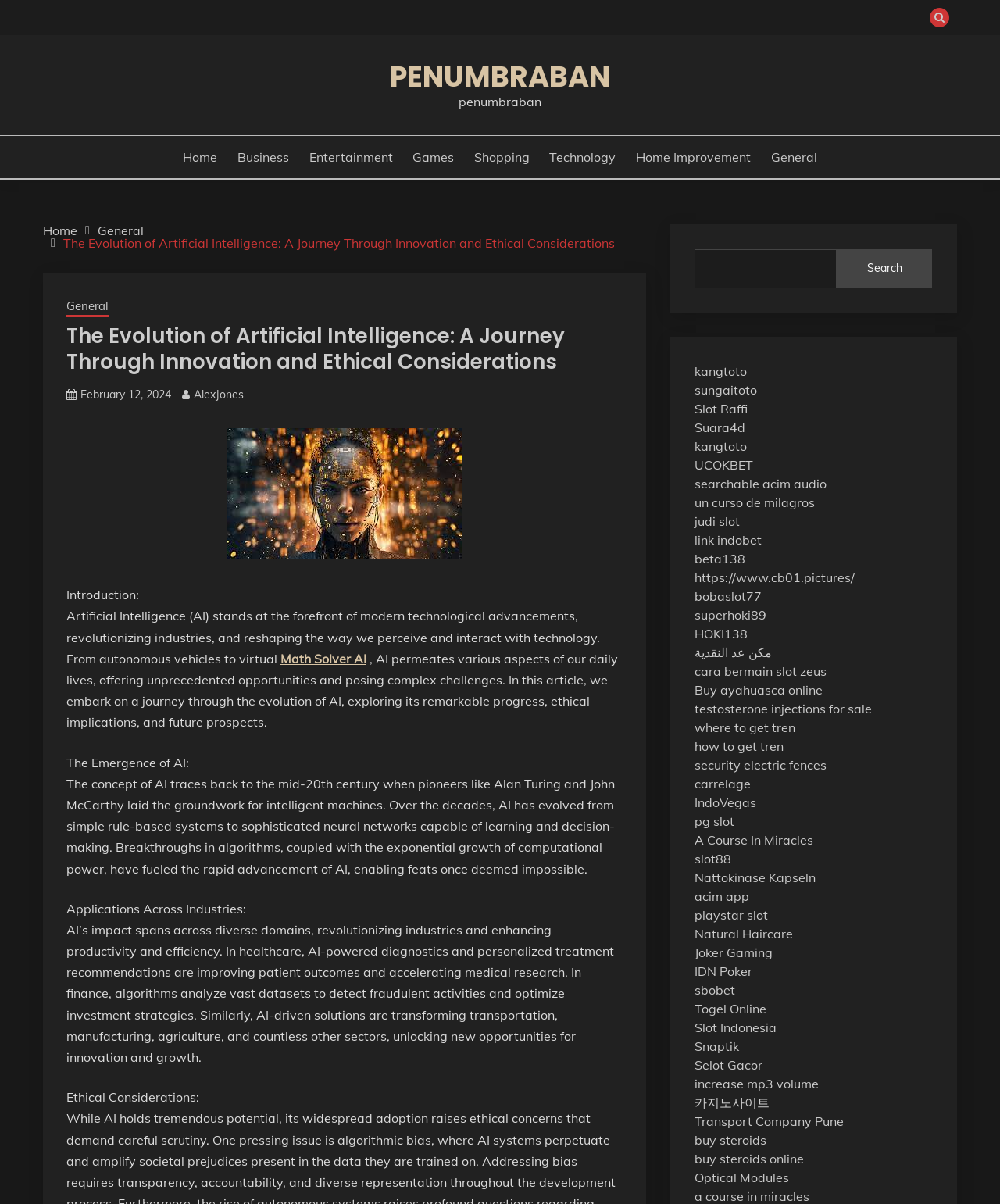Locate the bounding box of the UI element based on this description: "February 12, 2024February 12, 2024". Provide four float numbers between 0 and 1 as [left, top, right, bottom].

[0.08, 0.322, 0.171, 0.334]